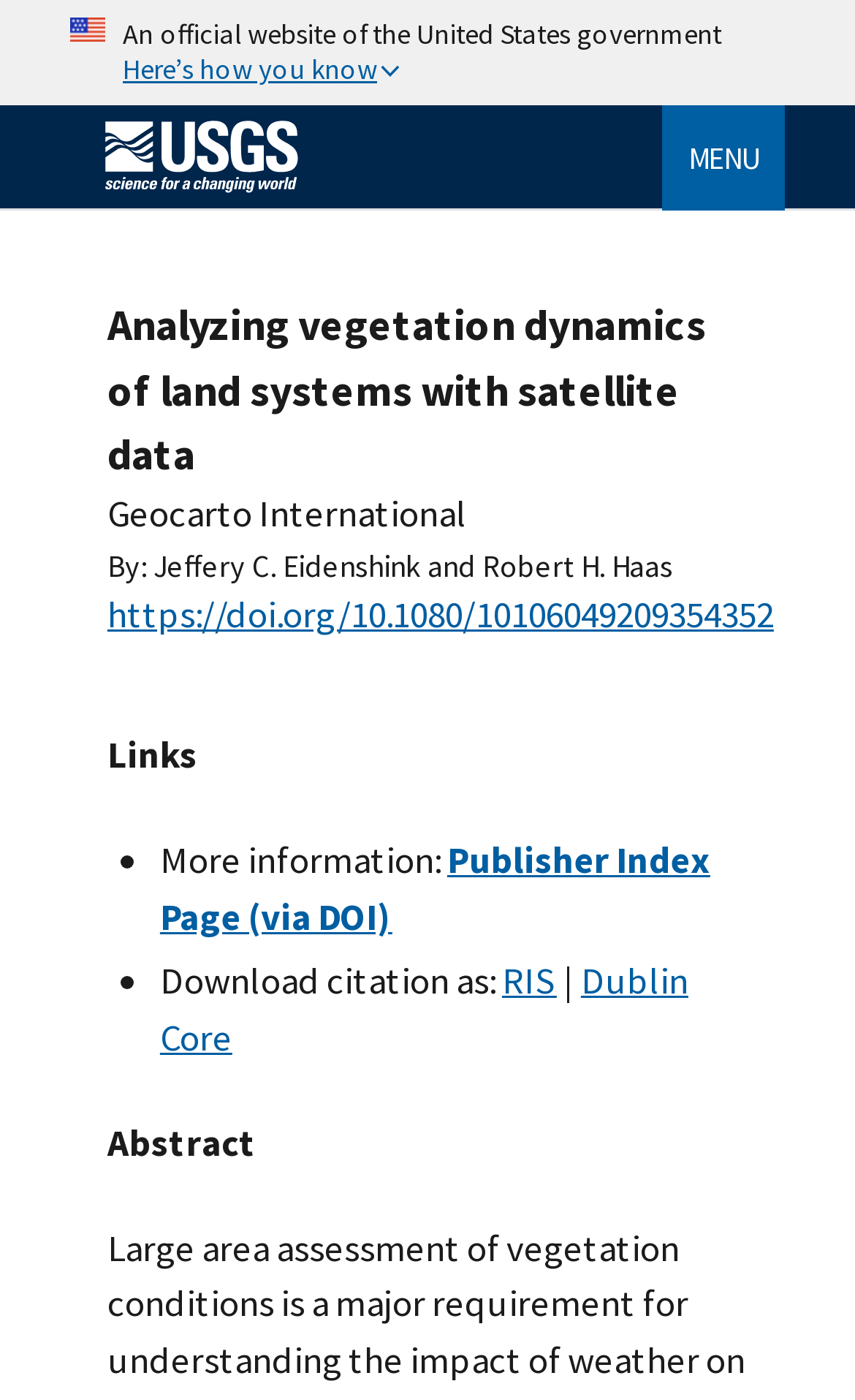Based on the element description PDF, identify the bounding box of the UI element in the given webpage screenshot. The coordinates should be in the format (top-left x, top-left y, bottom-right x, bottom-right y) and must be between 0 and 1.

None